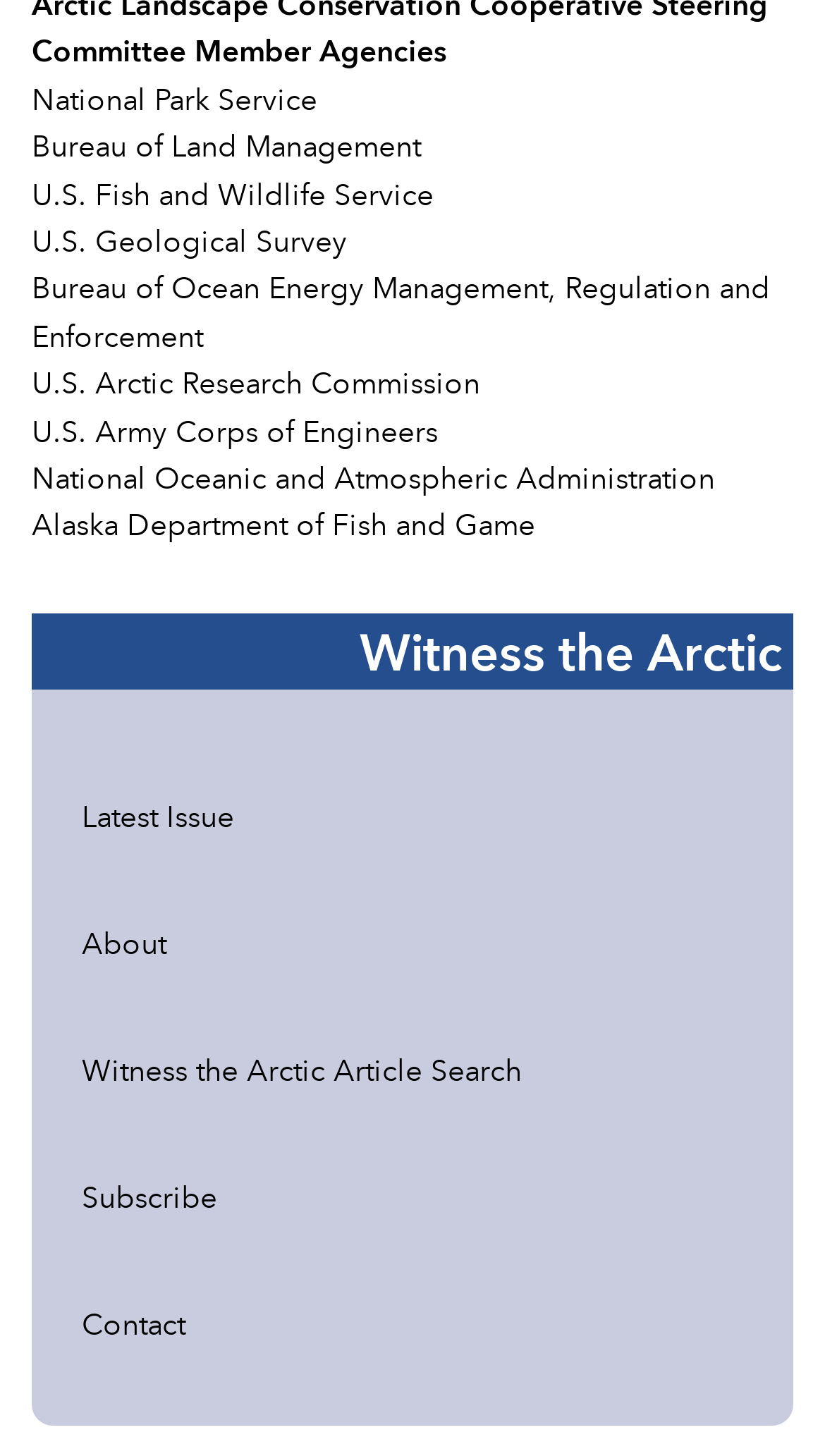Bounding box coordinates are specified in the format (top-left x, top-left y, bottom-right x, bottom-right y). All values are floating point numbers bounded between 0 and 1. Please provide the bounding box coordinate of the region this sentence describes: Witness the Arctic Article Search

[0.06, 0.706, 0.94, 0.764]